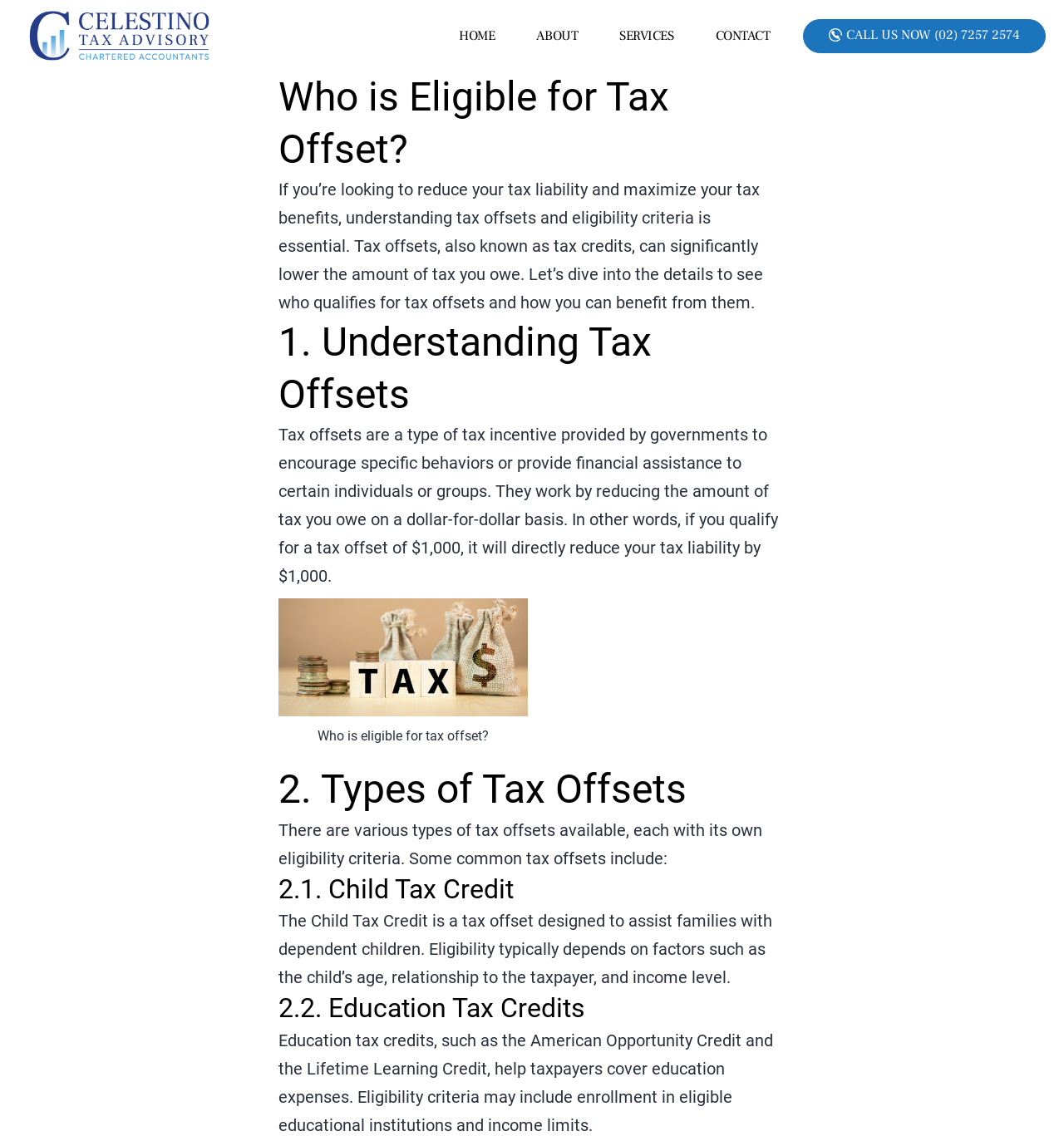Offer a detailed account of what is visible on the webpage.

The webpage is focused on explaining tax offsets and eligibility criteria. At the top, there are five links: an empty link, "HOME", "ABOUT", "SERVICES", and "CONTACT", aligned horizontally. Next to these links, there is a "CALL US NOW" button with a phone number and a small image.

Below the top navigation, there is a heading "Who is Eligible for Tax Offset?" followed by a paragraph of text that introduces the concept of tax offsets and their benefits. The text explains that tax offsets can significantly lower the amount of tax owed and that understanding eligibility criteria is essential.

The page is then divided into sections, each with a heading and descriptive text. The first section, "1. Understanding Tax Offsets", explains what tax offsets are and how they work. This section includes a figure with an image and a caption.

The second section, "2. Types of Tax Offsets", lists various types of tax offsets, including the Child Tax Credit and Education Tax Credits. Each of these sub-sections has a heading and descriptive text that explains the eligibility criteria for the respective tax offset.

Throughout the page, there are several headings and subheadings that organize the content and make it easy to follow. The text is descriptive and informative, providing detailed information about tax offsets and eligibility criteria.